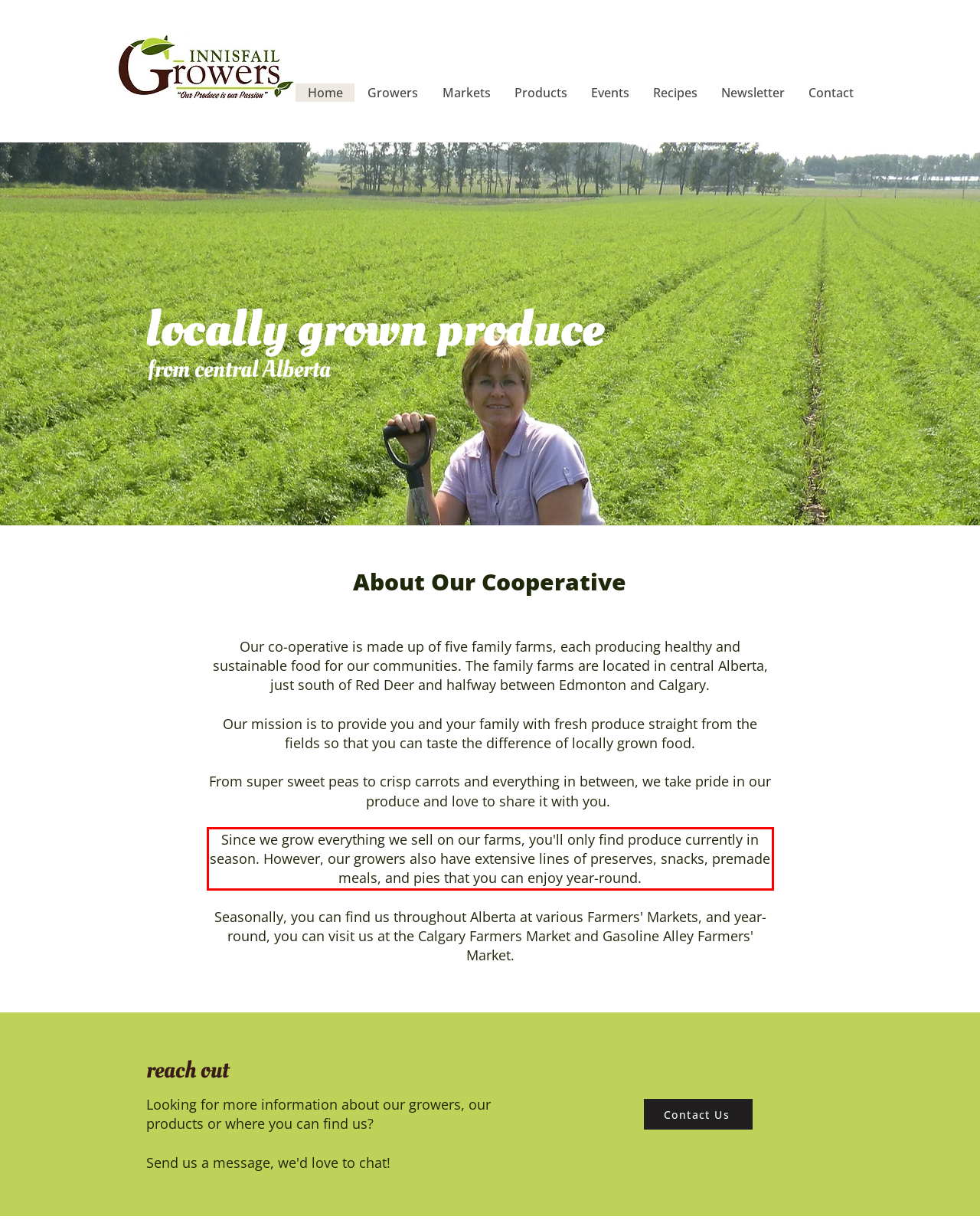Given a webpage screenshot, locate the red bounding box and extract the text content found inside it.

Since we grow everything we sell on our farms, you'll only find produce currently in season. However, our growers also have extensive lines of preserves, snacks, premade meals, and pies that you can enjoy year-round.